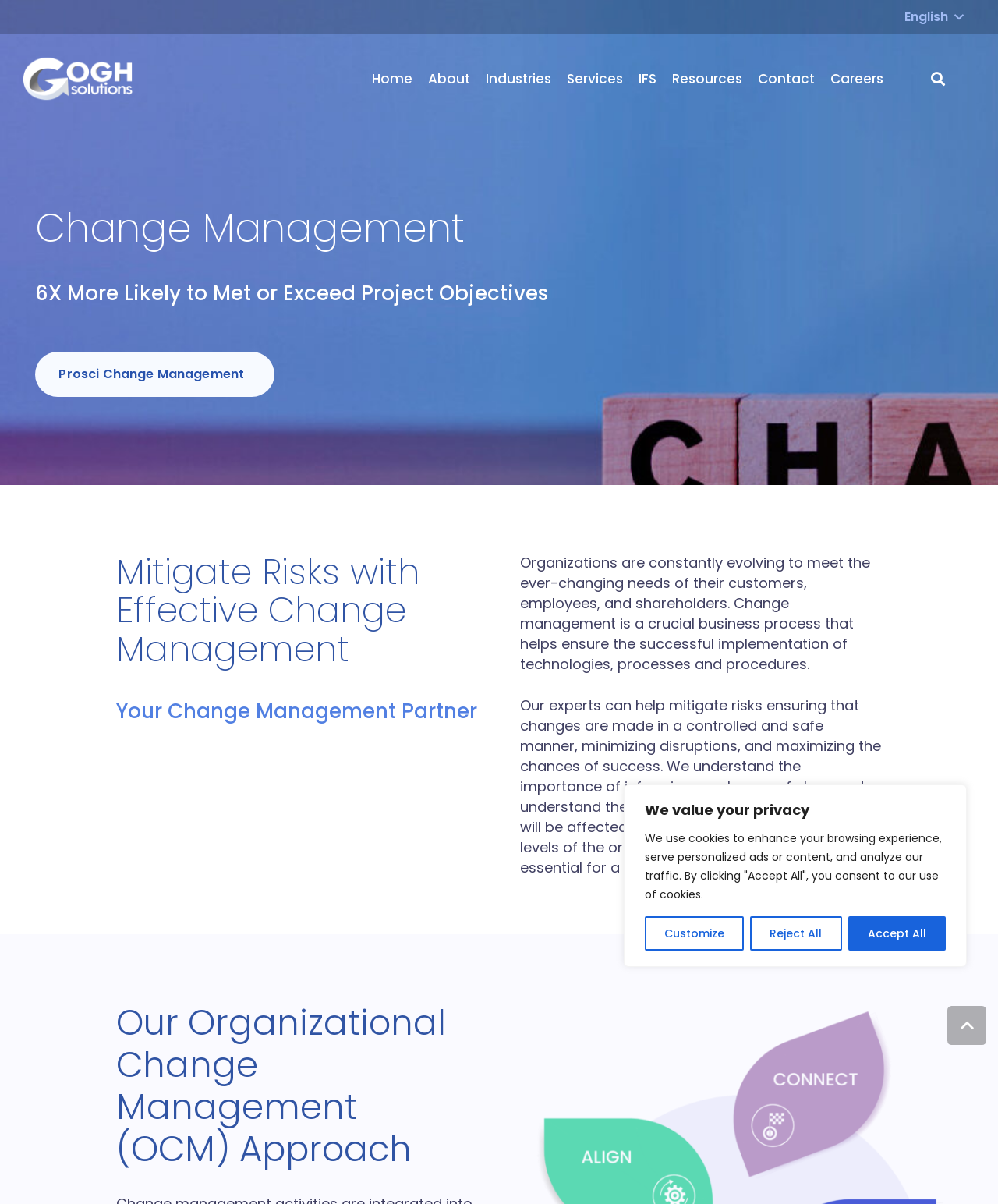Present a detailed account of what is displayed on the webpage.

This webpage is about Change Management, specifically the approach of IFS Cloud for Service Management. At the top right corner, there is a button to switch the language to English. Below it, there is a navigation menu with links to different sections of the website, including Home, About, Industries, Services, IFS, Resources, Contact, and Careers. 

On the top left corner, there is a logo of Gogh-Solutions-New-Logo-March-2020-V2. Next to it, there is a search button. 

The main content of the webpage starts with a heading "Change Management" followed by a subheading "6X More Likely to Met or Exceed Project Objectives". Below it, there is a link to Prosci Change Management. 

The webpage then explains the importance of change management, stating that organizations are constantly evolving to meet the needs of their customers, employees, and shareholders. It highlights the risks associated with change and the need for a controlled and safe approach to minimize disruptions and maximize success. 

Further down, there is a section titled "Our Organizational Change Management (OCM) Approach", which is not fully described in the provided accessibility tree. 

At the very bottom of the webpage, there is a button to go "Back to top". Above it, there is a cookie consent notification with buttons to customize, reject all, or accept all cookies.